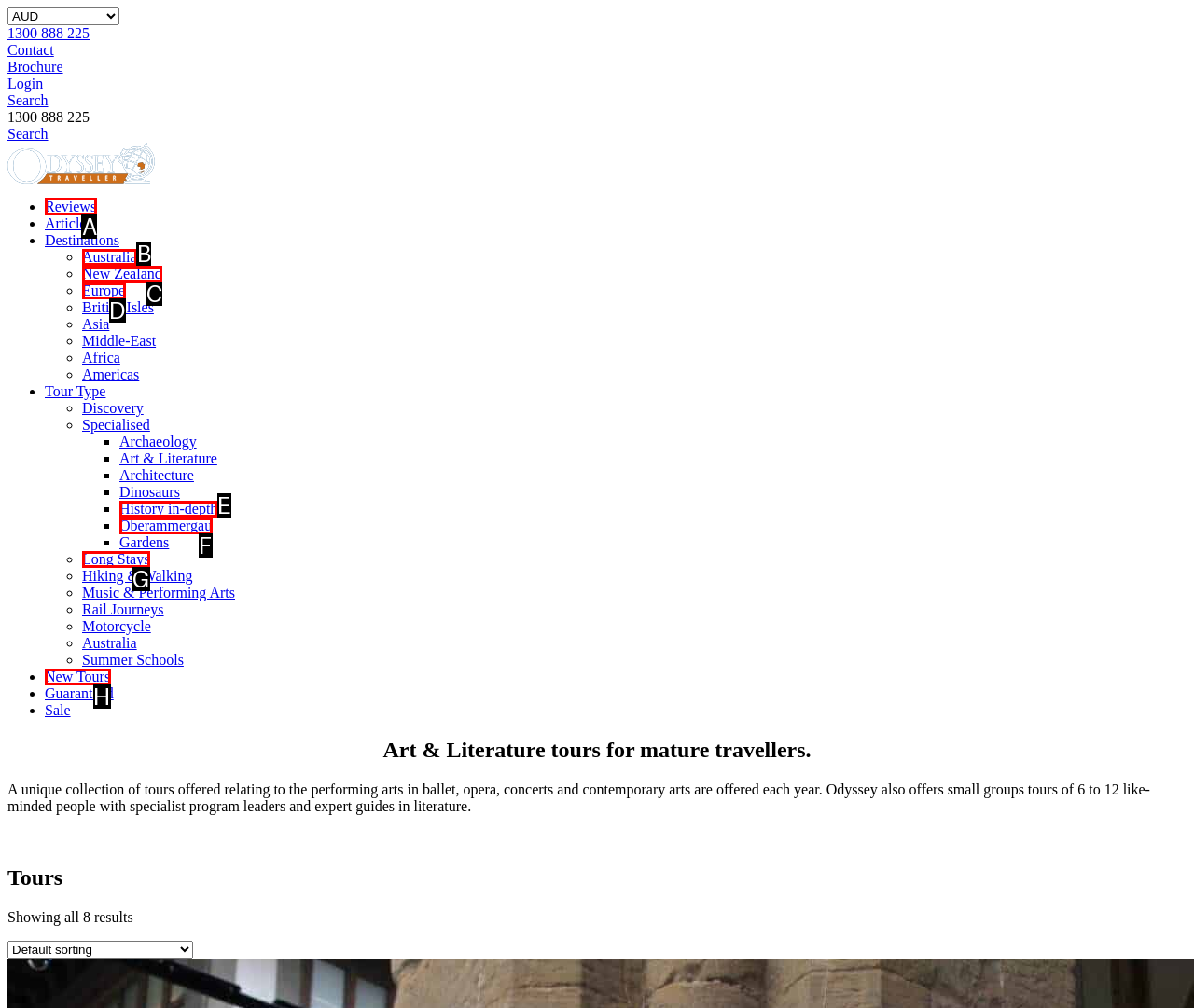Indicate which lettered UI element to click to fulfill the following task: Read reviews
Provide the letter of the correct option.

A